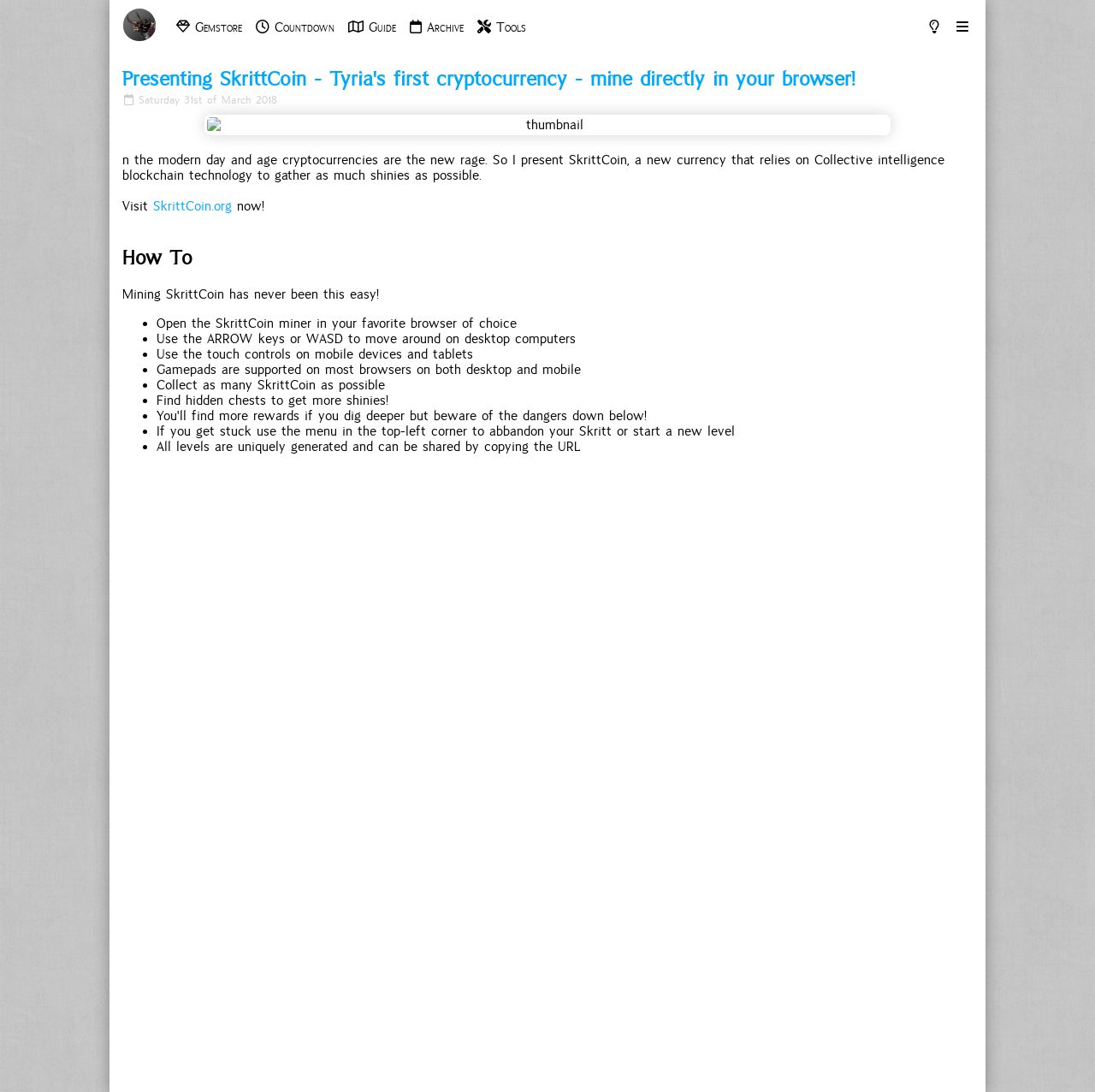Provide a brief response to the question using a single word or phrase: 
What is the purpose of collecting shinies?

To gather SkrittCoin